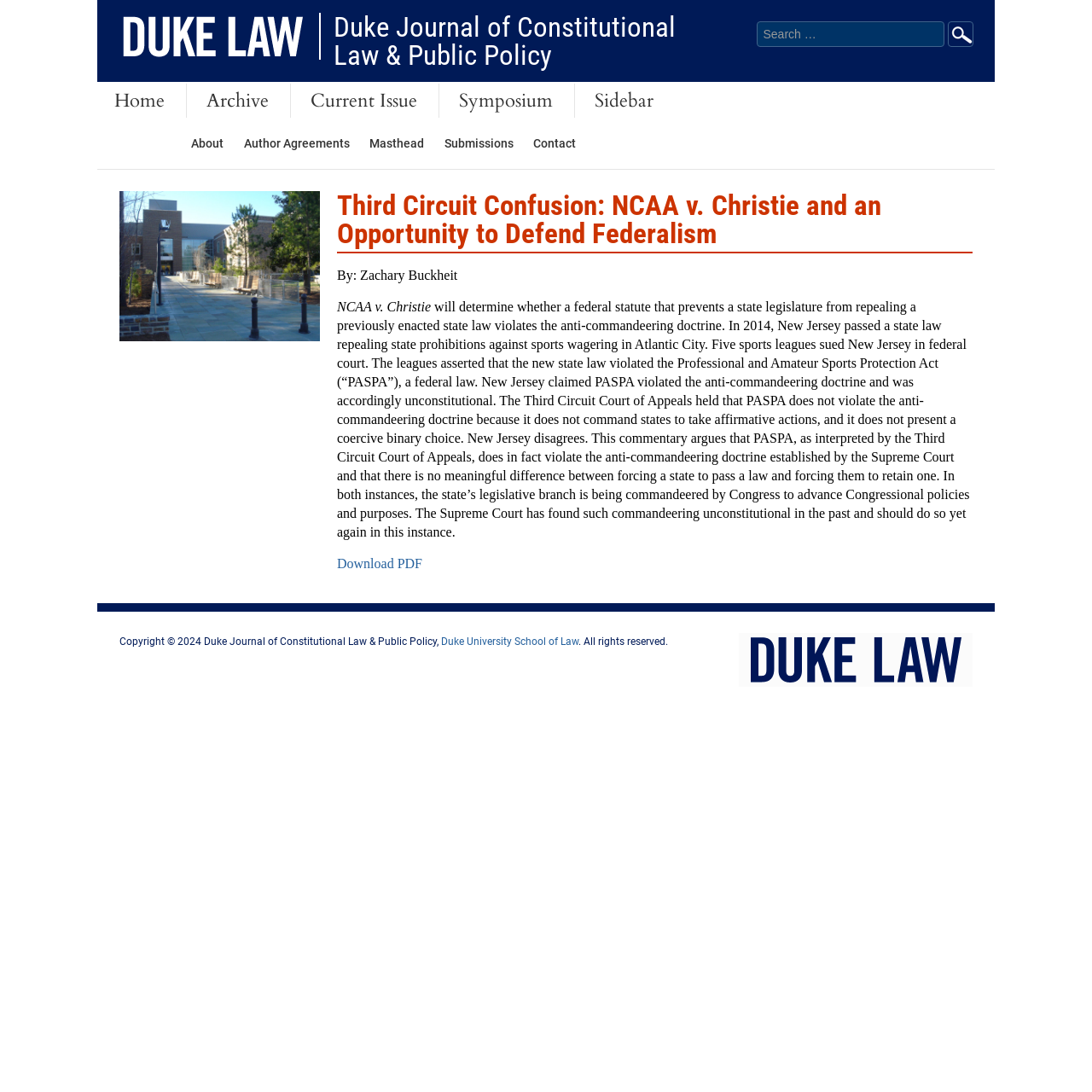What is the purpose of the button on the top-right corner? Examine the screenshot and reply using just one word or a brief phrase.

To search